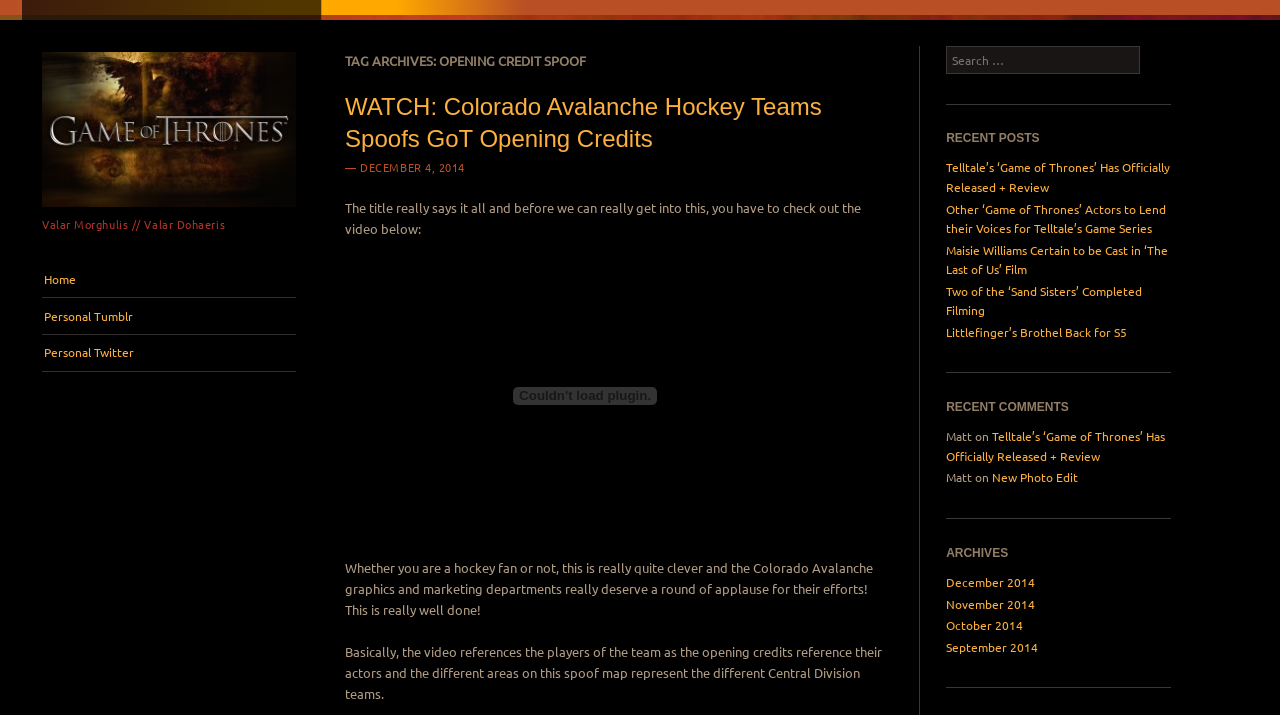Please provide a brief answer to the following inquiry using a single word or phrase:
What is the title of the first article?

WATCH: Colorado Avalanche Hockey Teams Spoofs GoT Opening Credits